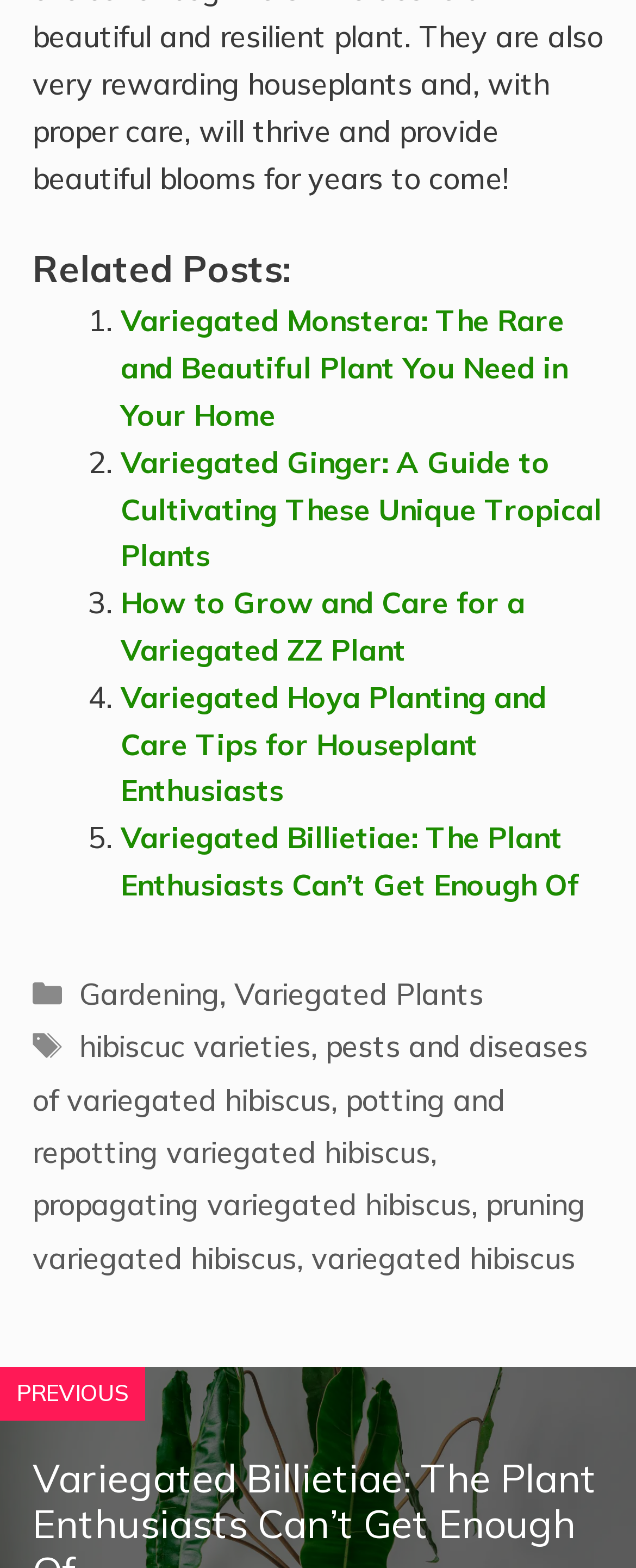Determine the bounding box coordinates of the clickable area required to perform the following instruction: "Go to 'Gardening' category". The coordinates should be represented as four float numbers between 0 and 1: [left, top, right, bottom].

[0.125, 0.622, 0.346, 0.646]